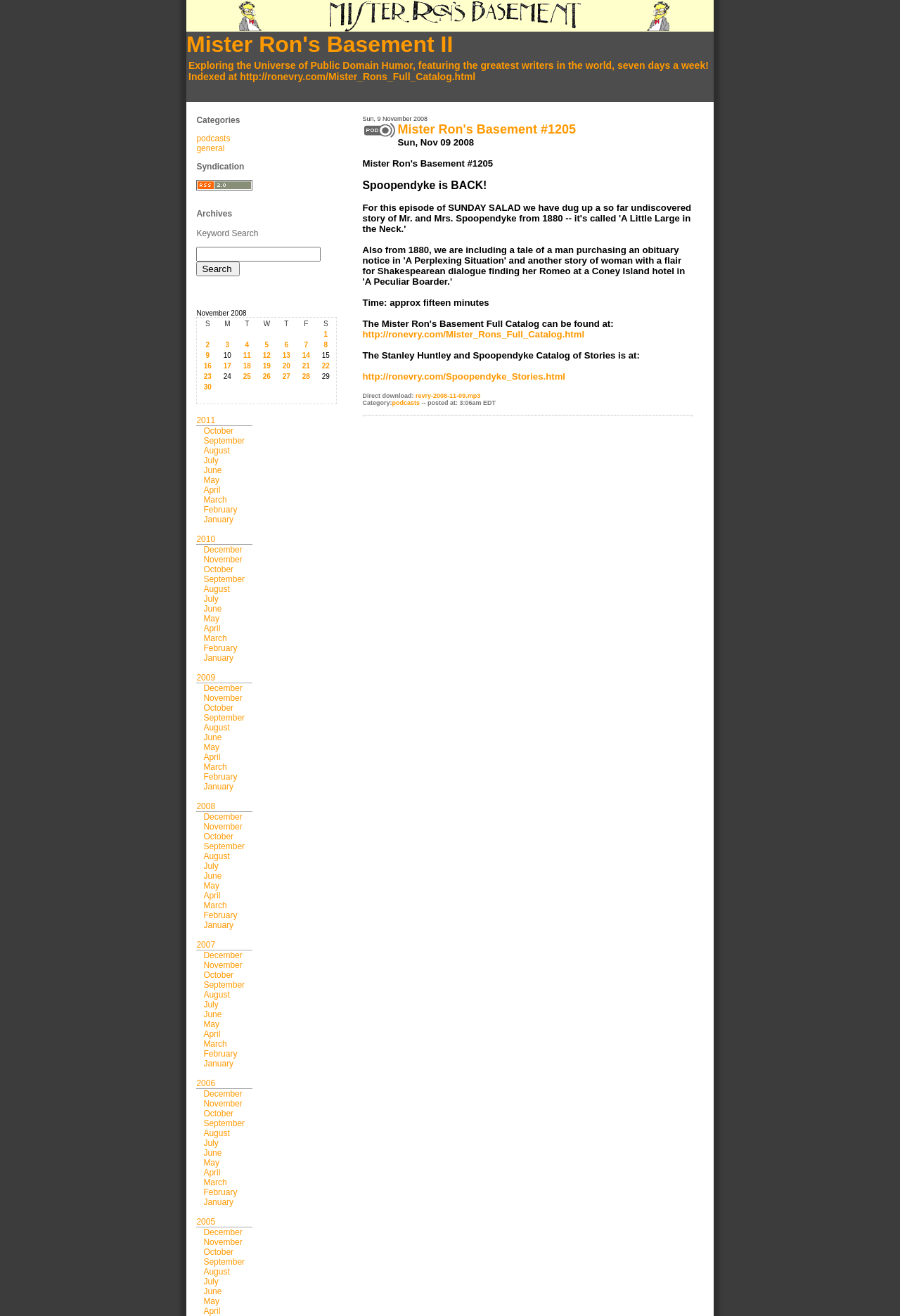What is the purpose of the textbox?
Examine the screenshot and reply with a single word or phrase.

Keyword Search